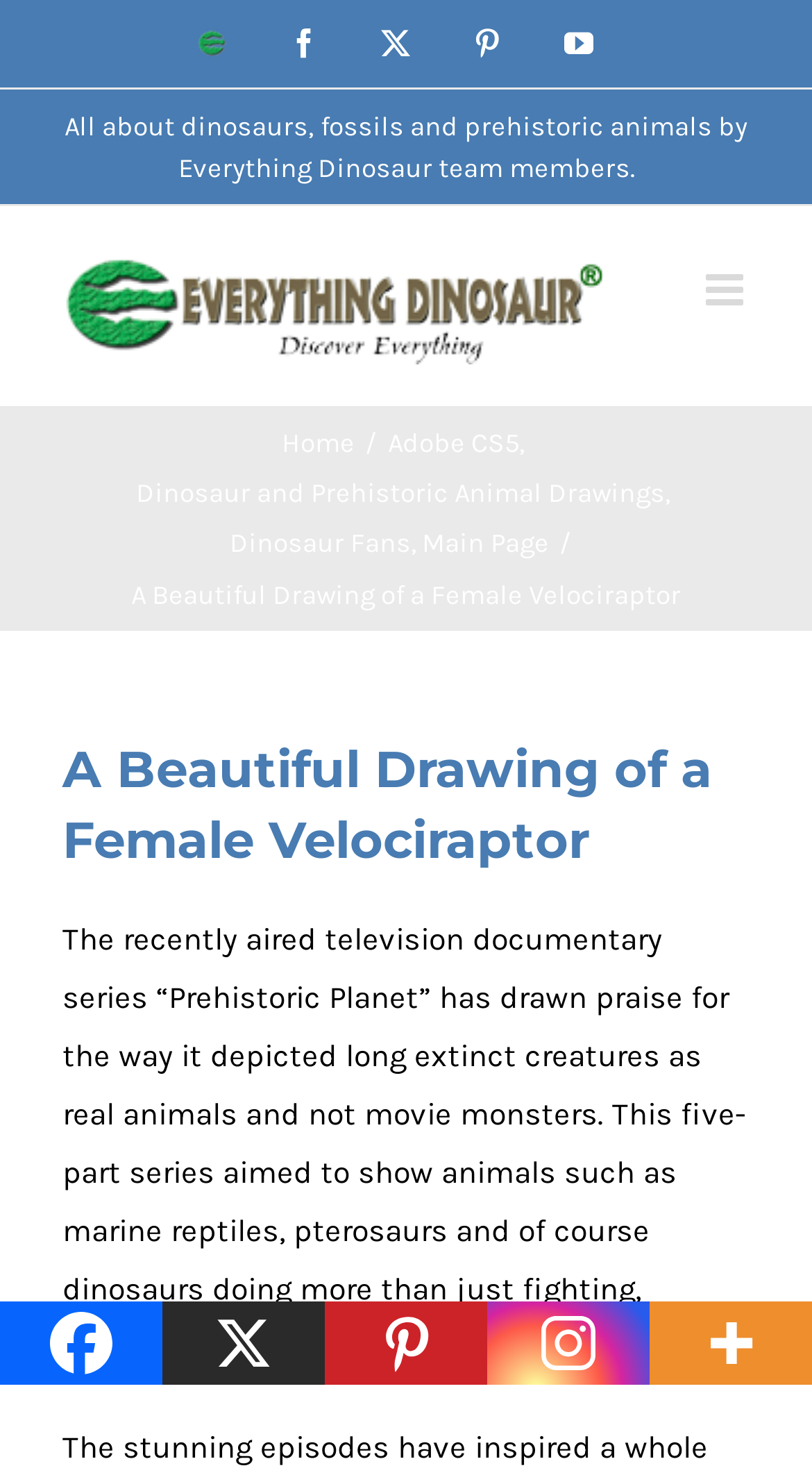Please give a concise answer to this question using a single word or phrase: 
What is the topic of the webpage?

Dinosaurs